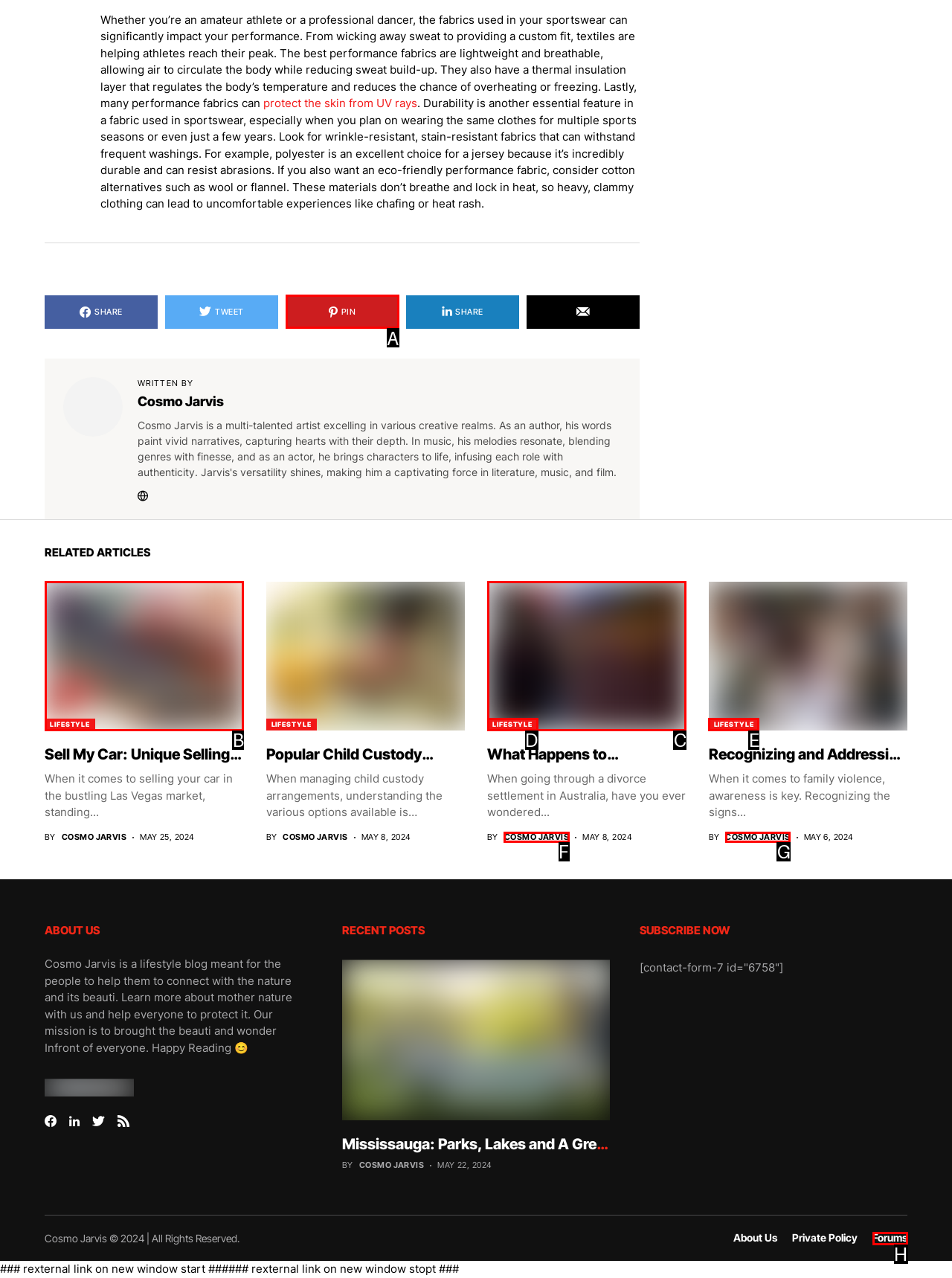Given the element description: Pin
Pick the letter of the correct option from the list.

A